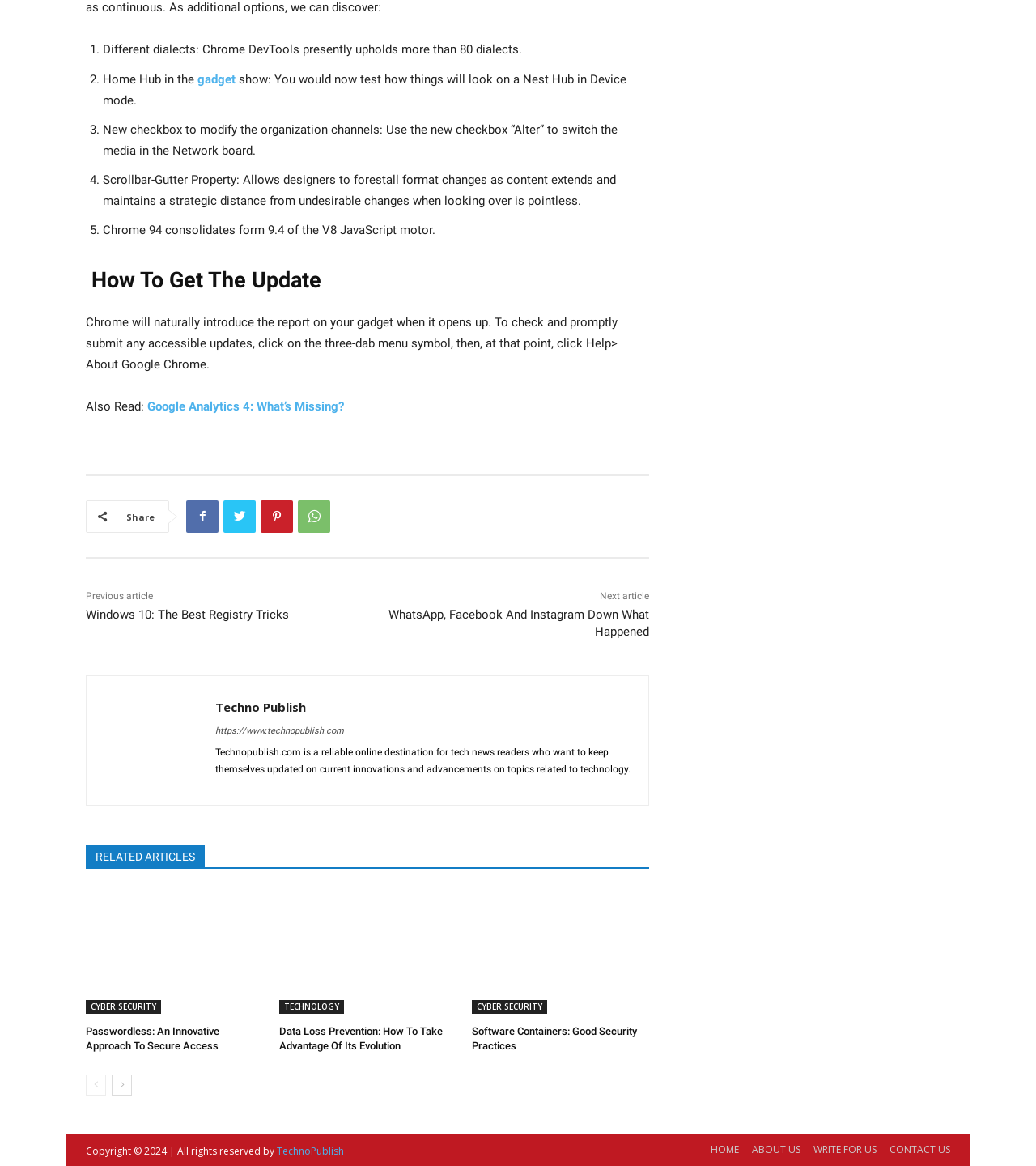Highlight the bounding box coordinates of the element you need to click to perform the following instruction: "Read the 'How To Get The Update' section."

[0.083, 0.227, 0.627, 0.254]